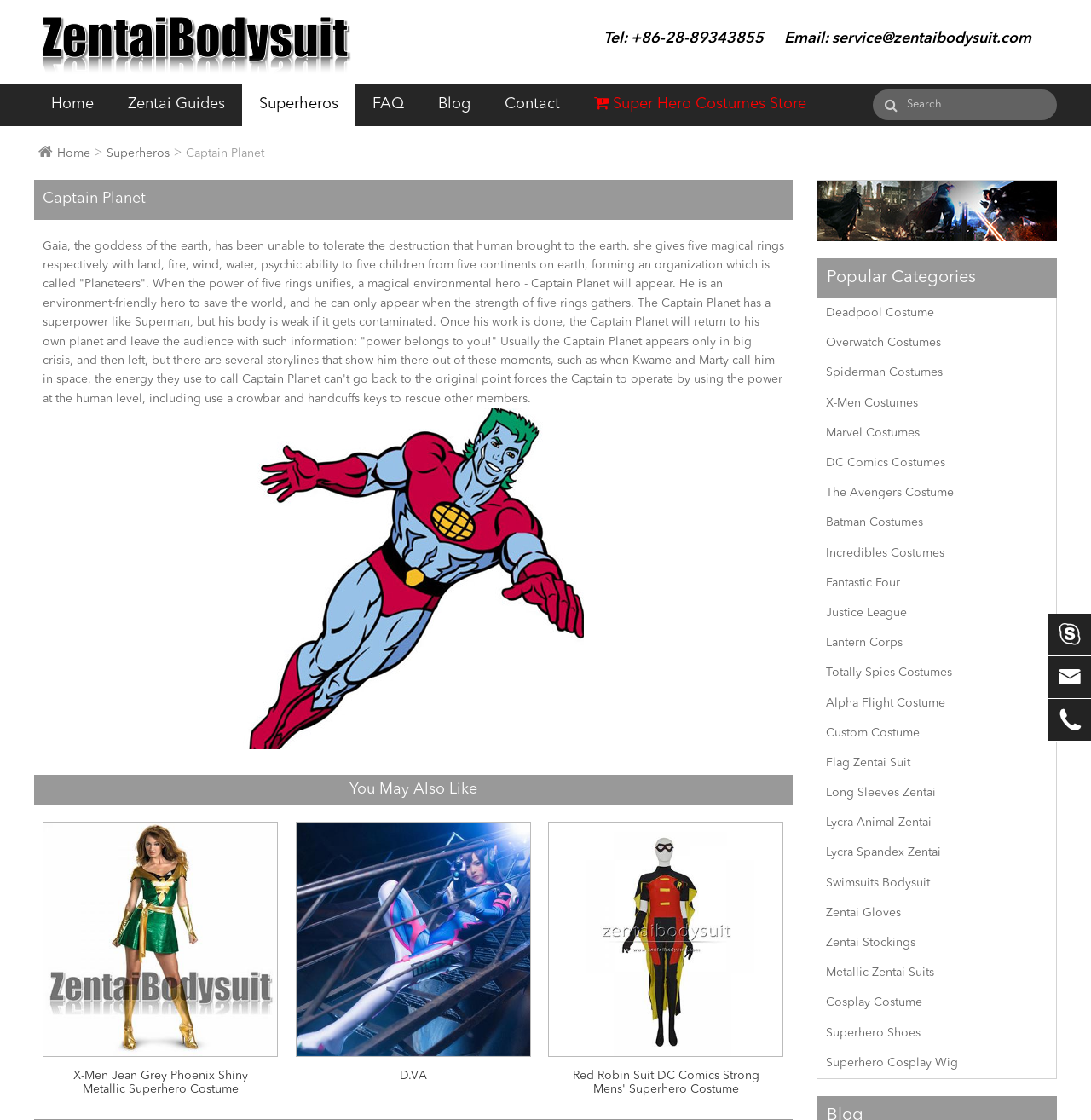Please respond to the question with a concise word or phrase:
How many categories are listed under Popular Categories?

20